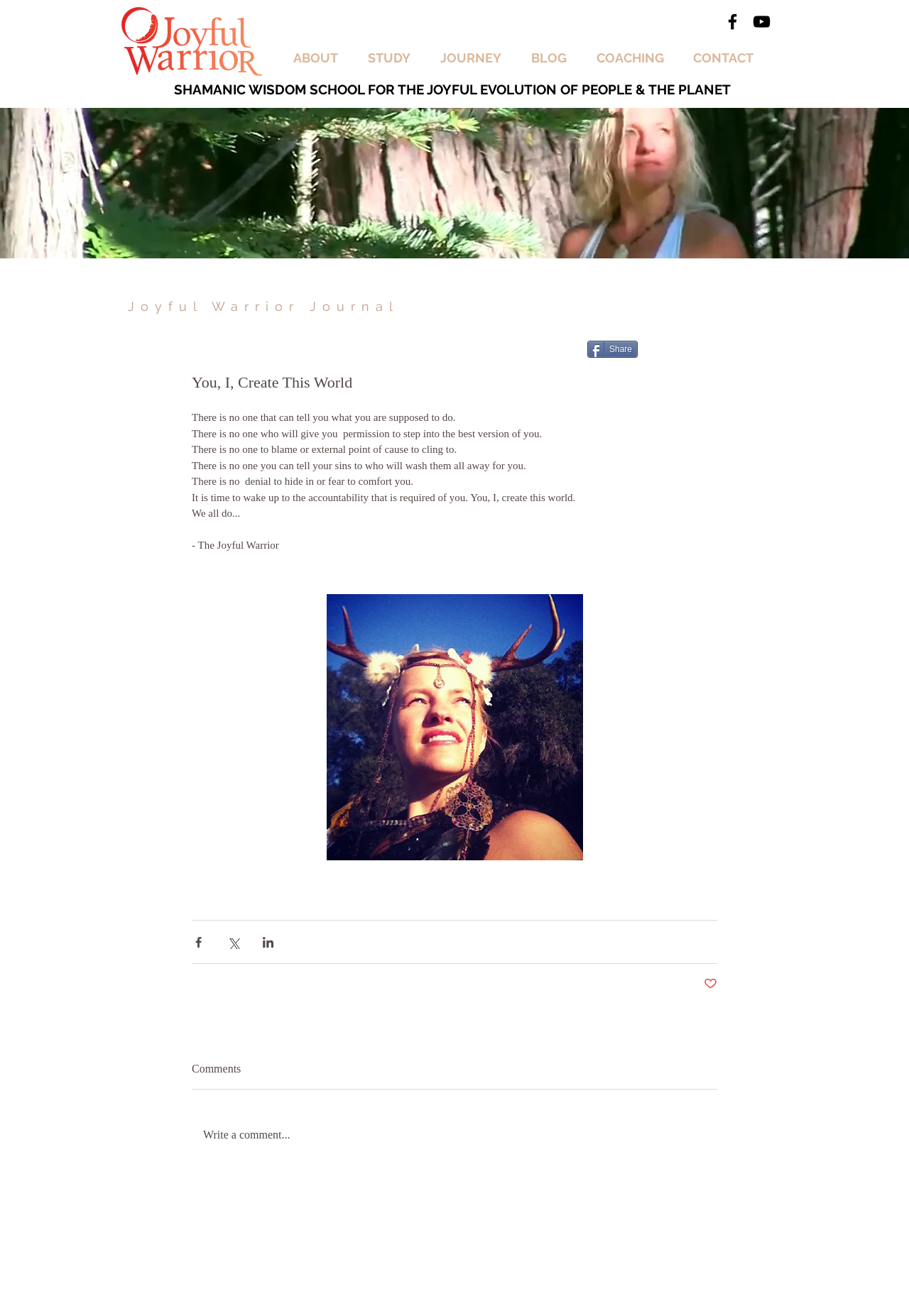What is the principal heading displayed on the webpage?

You, I, Create This World